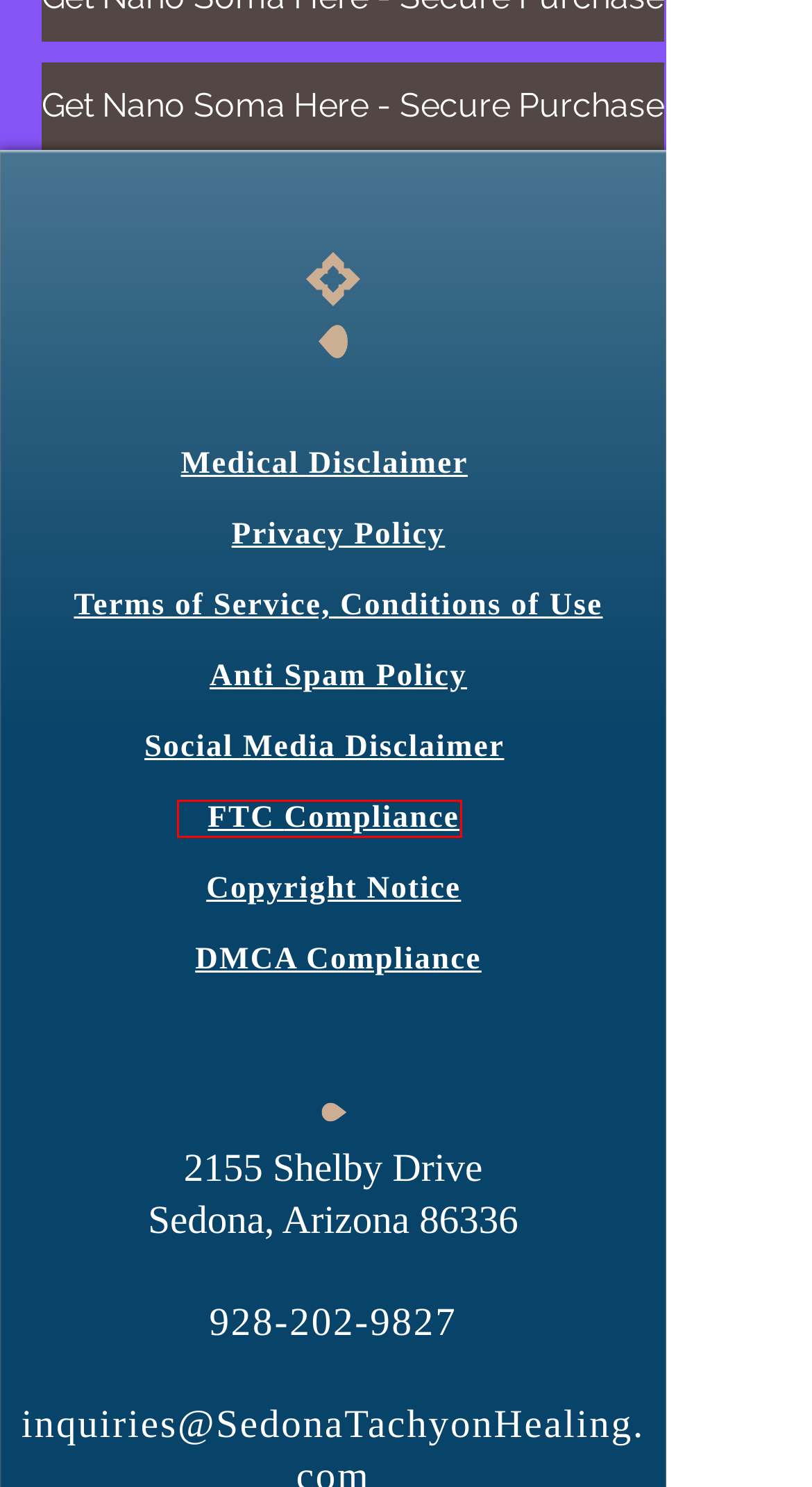Please examine the screenshot provided, which contains a red bounding box around a UI element. Select the webpage description that most accurately describes the new page displayed after clicking the highlighted element. Here are the candidates:
A. MagicDichol LLC - NANO SOMA
B. FTC Compliance | SedonaTachyonHealing
C. Terms & Condition of Use | SedonaTachyonHealing
D. Medical Disclaimer | SedonaTachyonHealing
E. DMCA Compliance | SedonaTachyonHealing
F. Social Media Disclaimer | SedonaTachyonHealing
G. Anti-Spam Policy | SedonaTachyonHealing
H. Privacy Policy | SedonaTachyonHealing

B